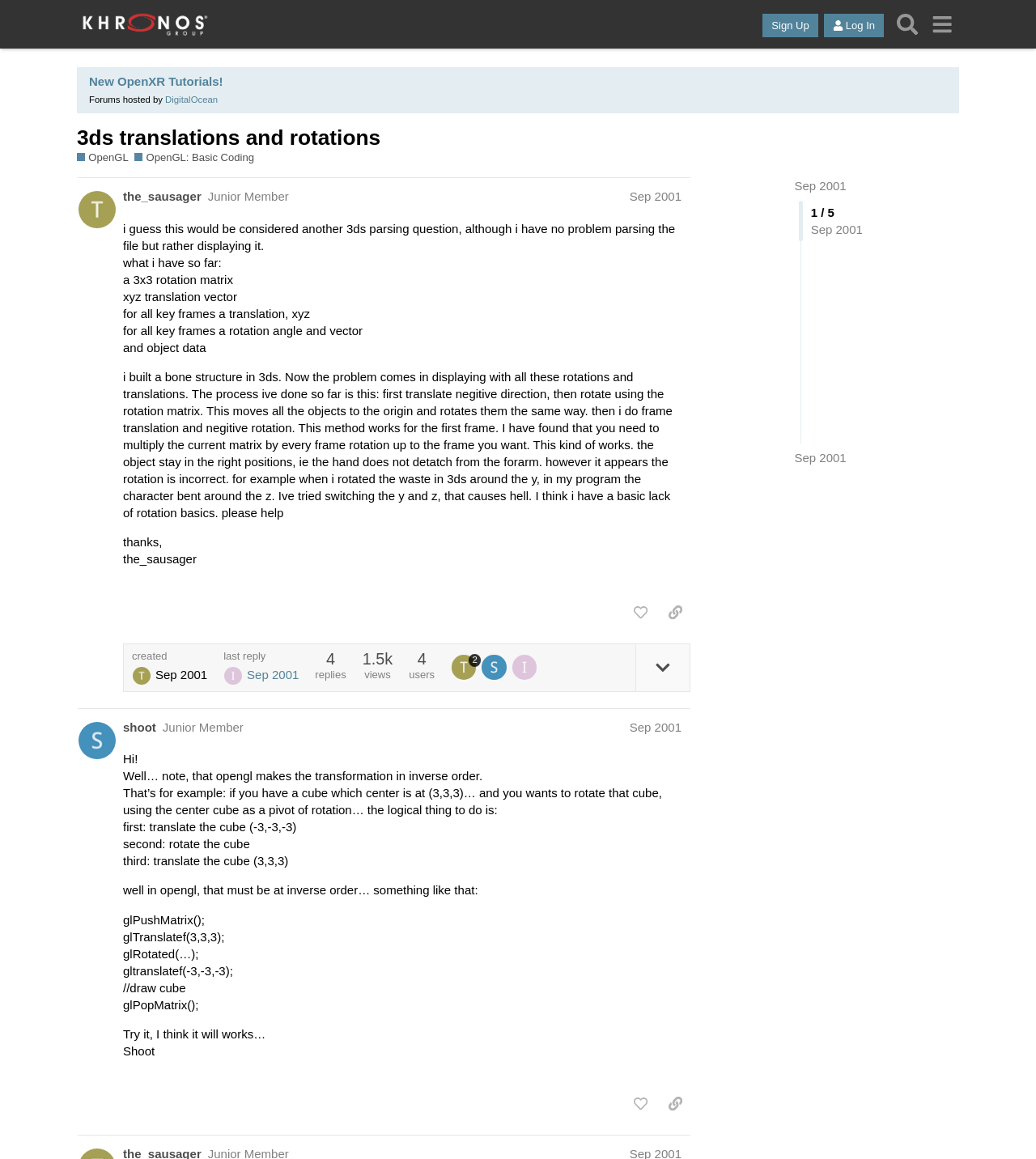What is the username of the person who started the topic?
Provide a detailed and extensive answer to the question.

The username of the person who started the topic can be found at the top of the first post, where it says 'the_sausager Junior Member Sep 2001'.